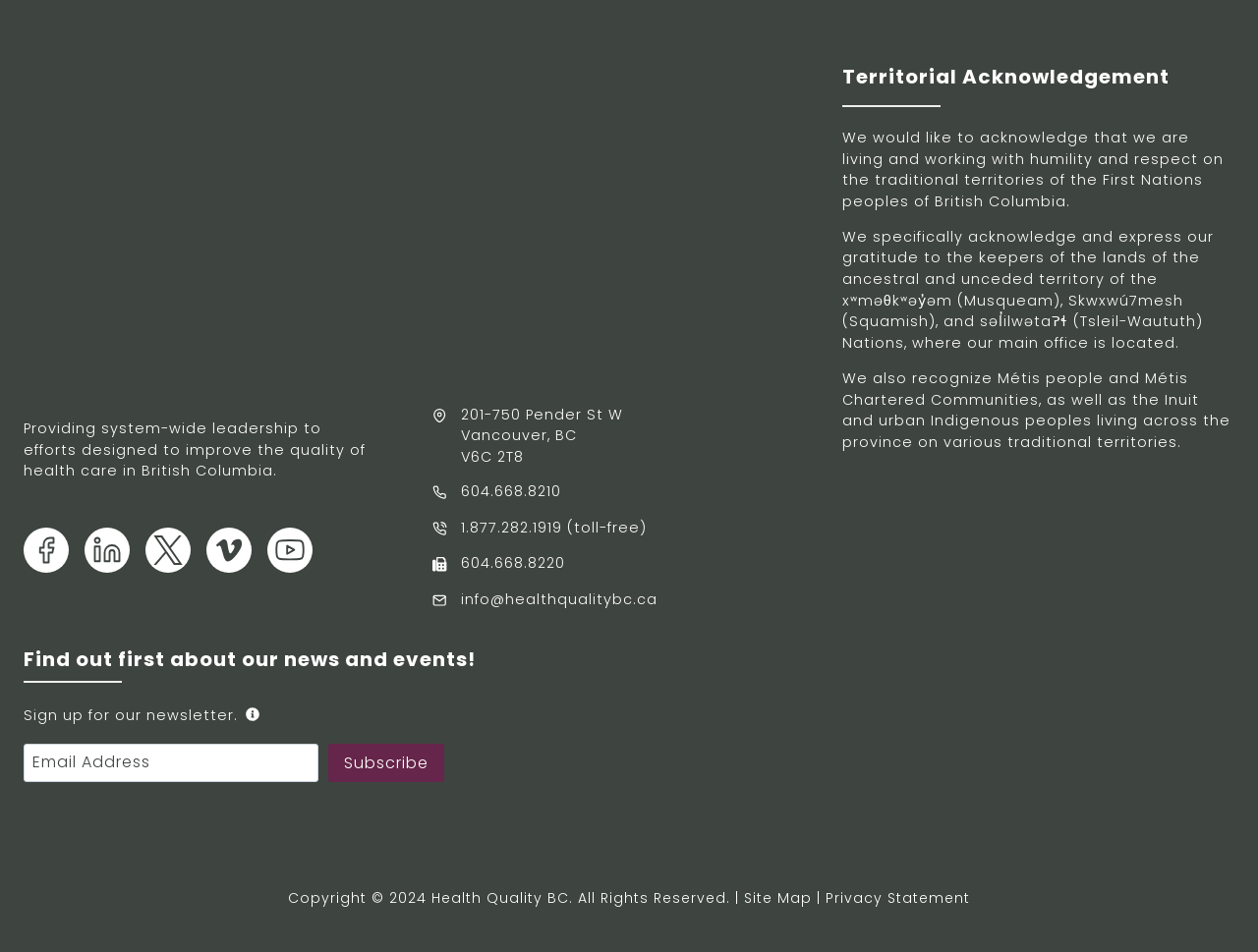What is the address of the organization?
Utilize the information in the image to give a detailed answer to the question.

The address of the organization can be found in the middle section of the page, which lists the street address, city, province, and postal code.